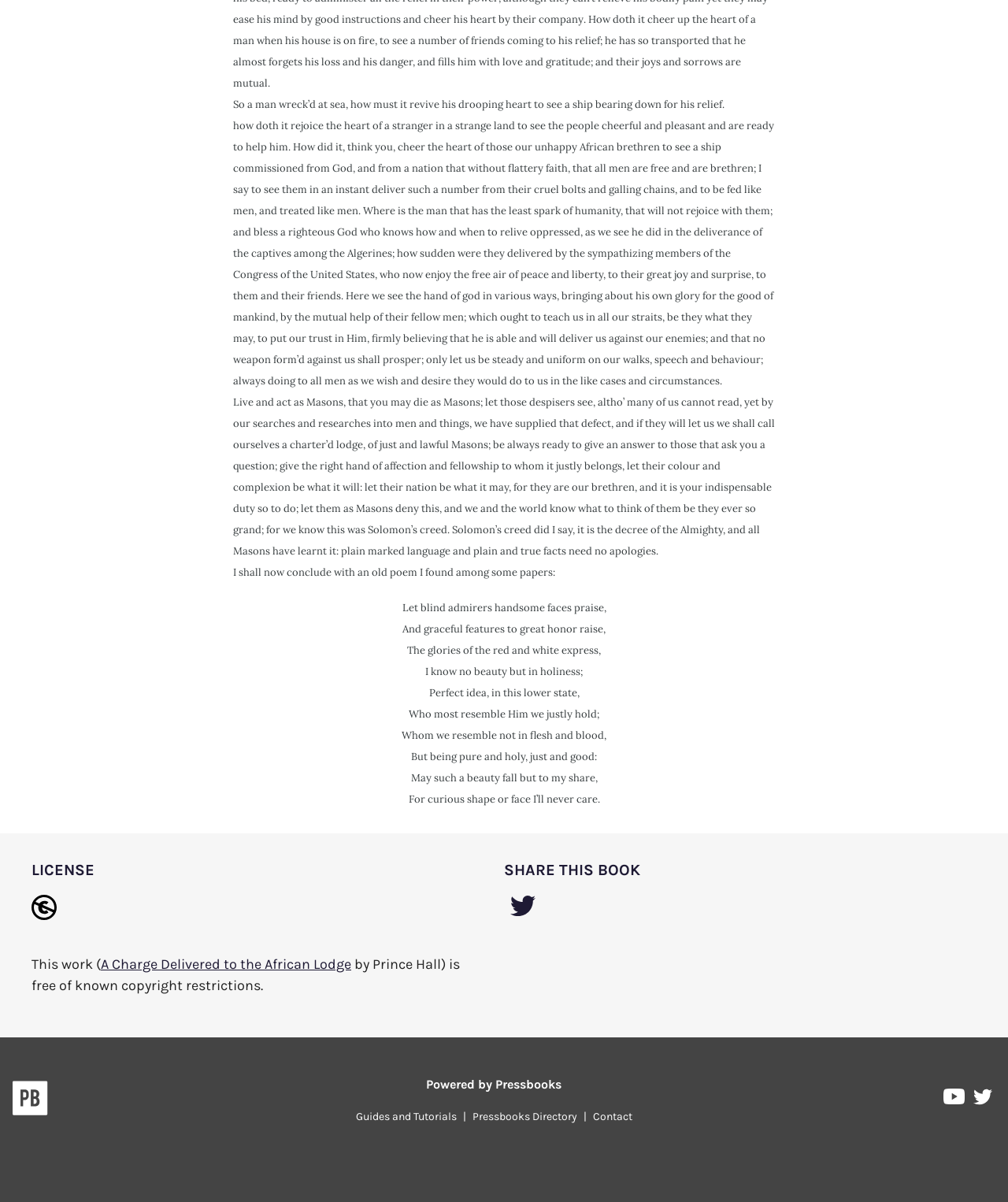Point out the bounding box coordinates of the section to click in order to follow this instruction: "Visit the Pressbooks Directory".

[0.462, 0.923, 0.579, 0.935]